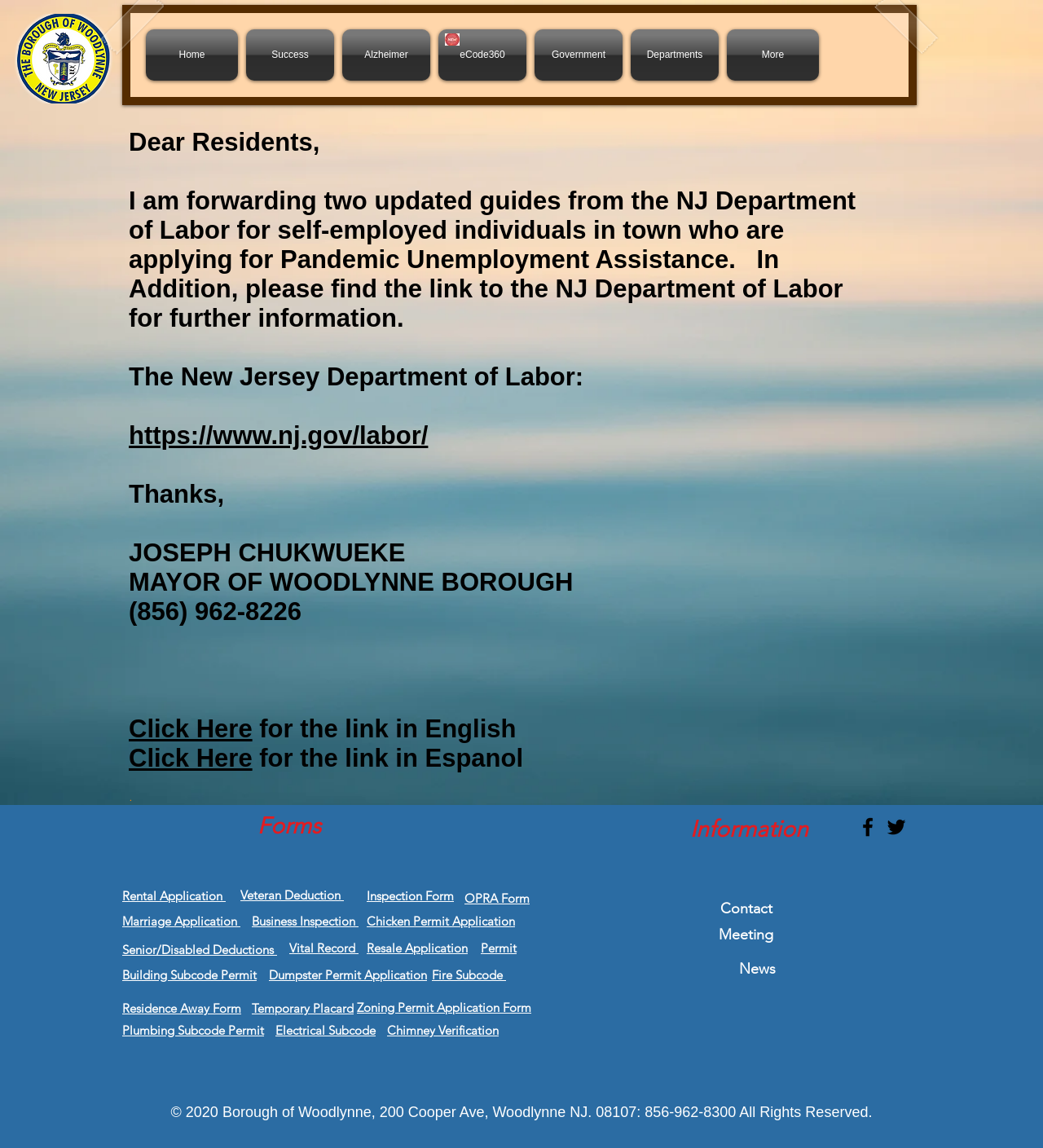Give a concise answer using one word or a phrase to the following question:
What is the name of the mayor?

JOSEPH CHUKWUEKE